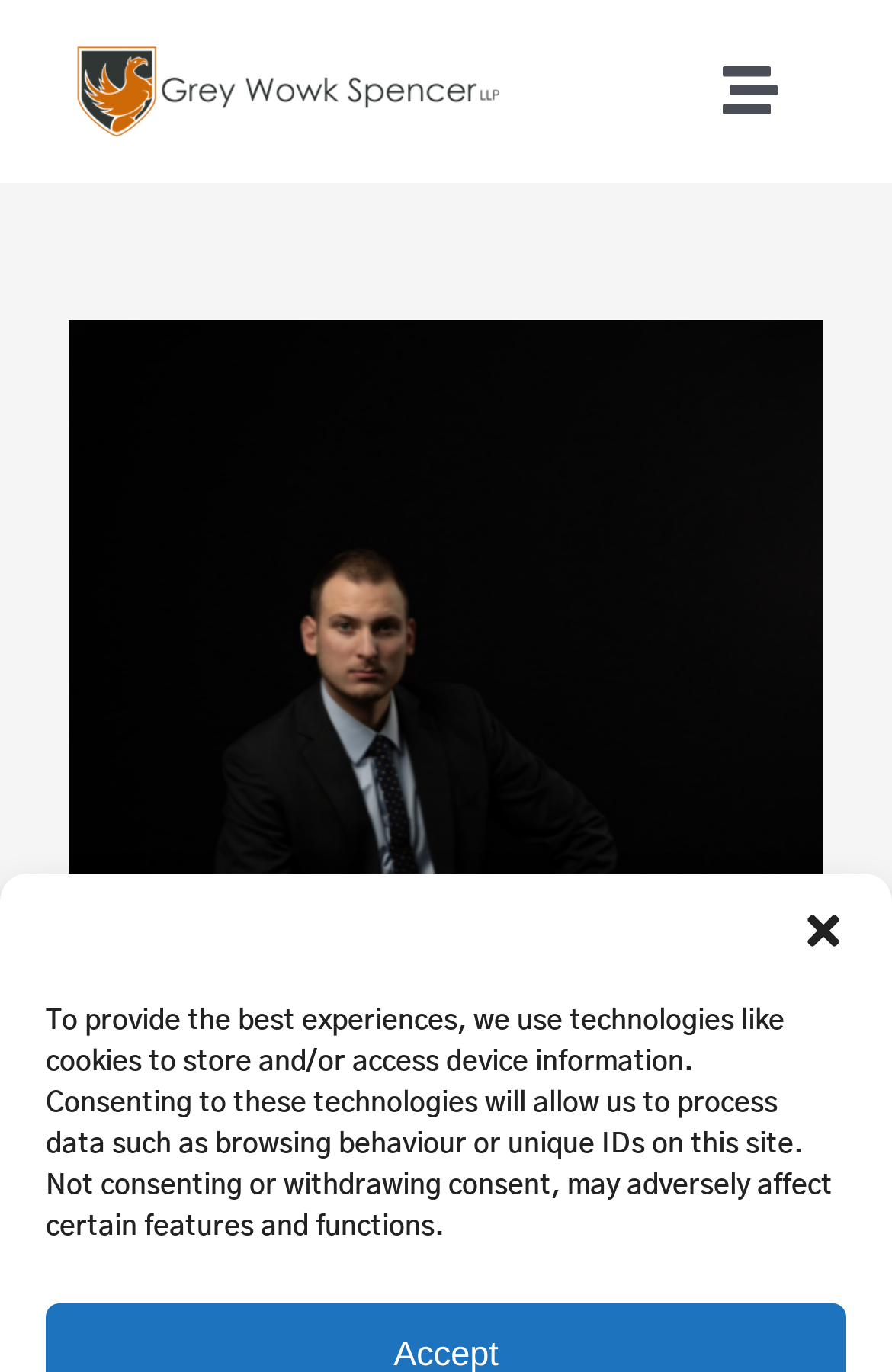Refer to the image and answer the question with as much detail as possible: How many columns are in the navigation menu?

The navigation menu appears to have a single column layout, with multiple buttons and links stacked vertically. The 'Toggle Navigation' button and the 'Open submenu of Class Actions' button are both located in this single column.